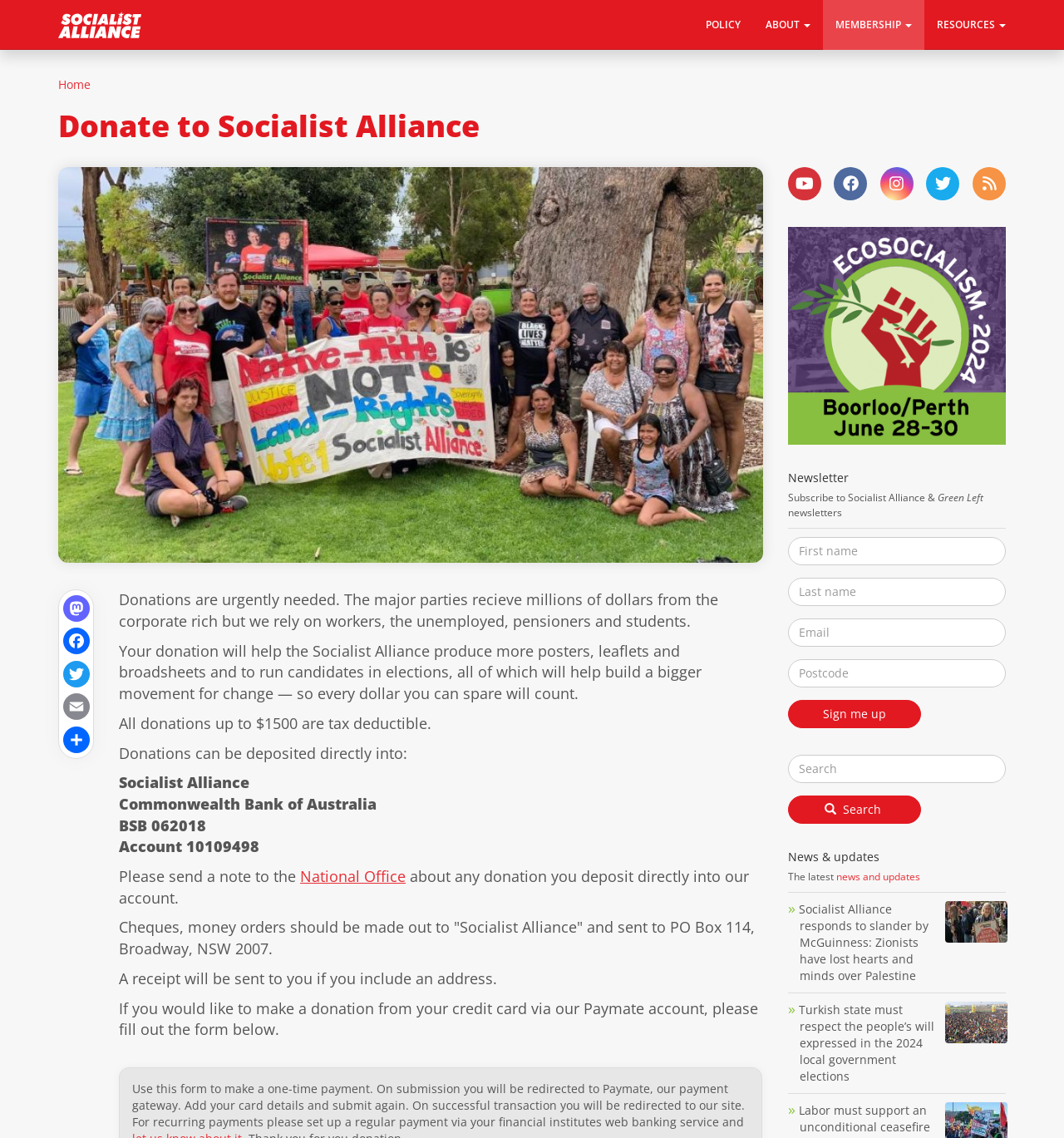Please identify the bounding box coordinates of the clickable area that will fulfill the following instruction: "Search for something". The coordinates should be in the format of four float numbers between 0 and 1, i.e., [left, top, right, bottom].

[0.74, 0.663, 0.945, 0.688]